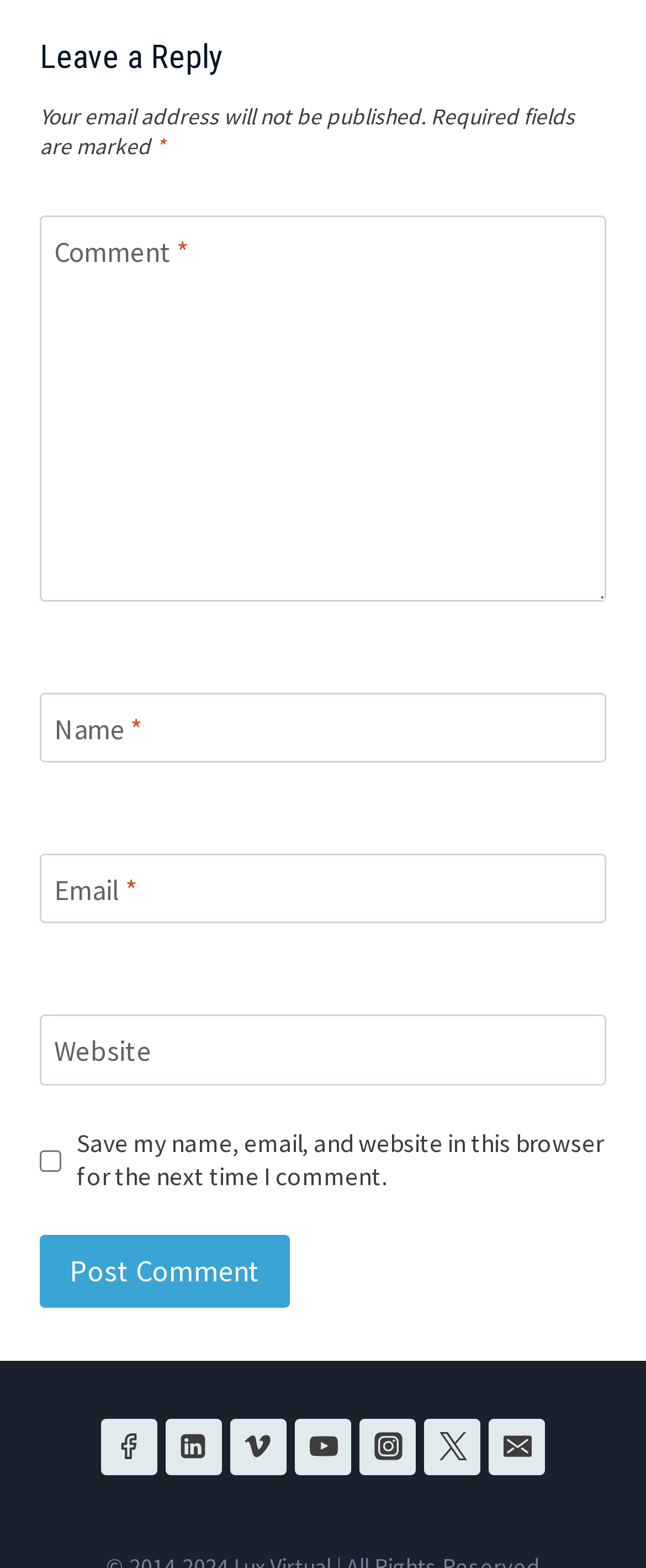Highlight the bounding box of the UI element that corresponds to this description: "parent_node: Website aria-label="Website" name="url" placeholder="https://www.example.com"".

[0.062, 0.647, 0.938, 0.692]